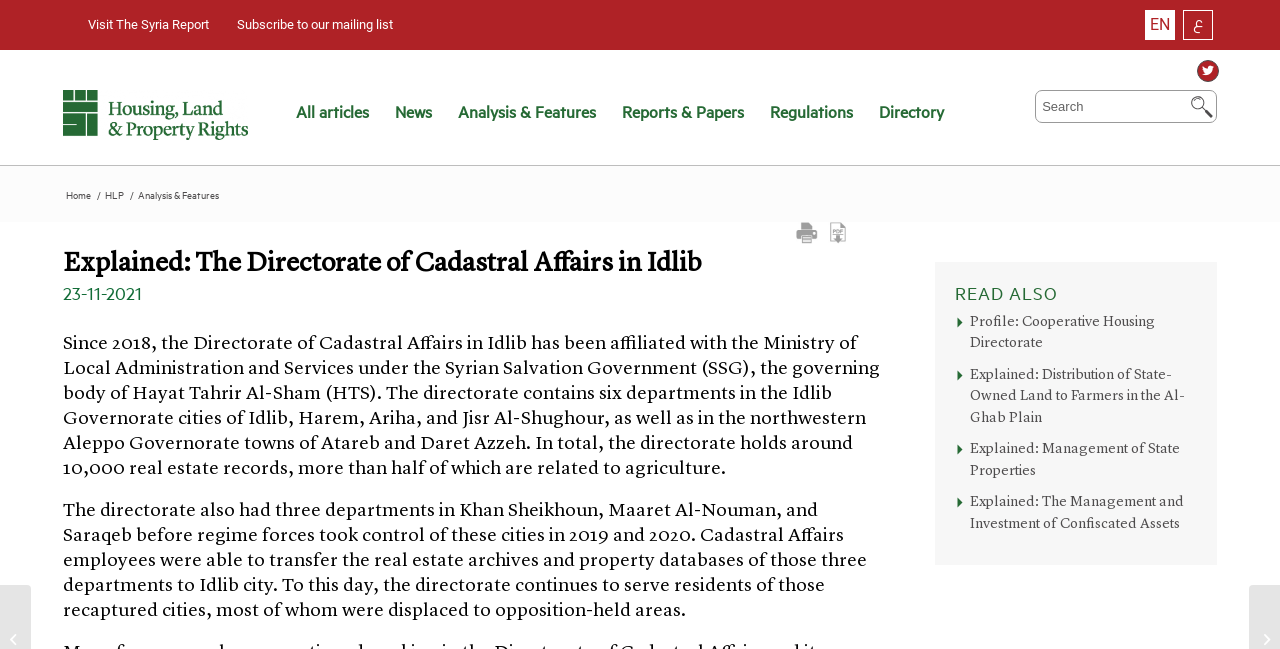Identify the primary heading of the webpage and provide its text.

Explained: The Directorate of Cadastral Affairs in Idlib